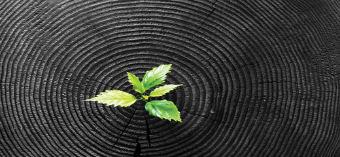Explain what the image portrays in a detailed manner.

The image depicts a vibrant green sapling emerging from the center of a textured, dark tree stump, characterized by its distinct growth rings. The contrast between the fresh leaves and the aged wood symbolizes resilience and renewal. This visual metaphor suggests themes of growth, sustainability, and the cyclical nature of life, reflecting a hopeful perspective on nature's ability to thrive despite challenges.